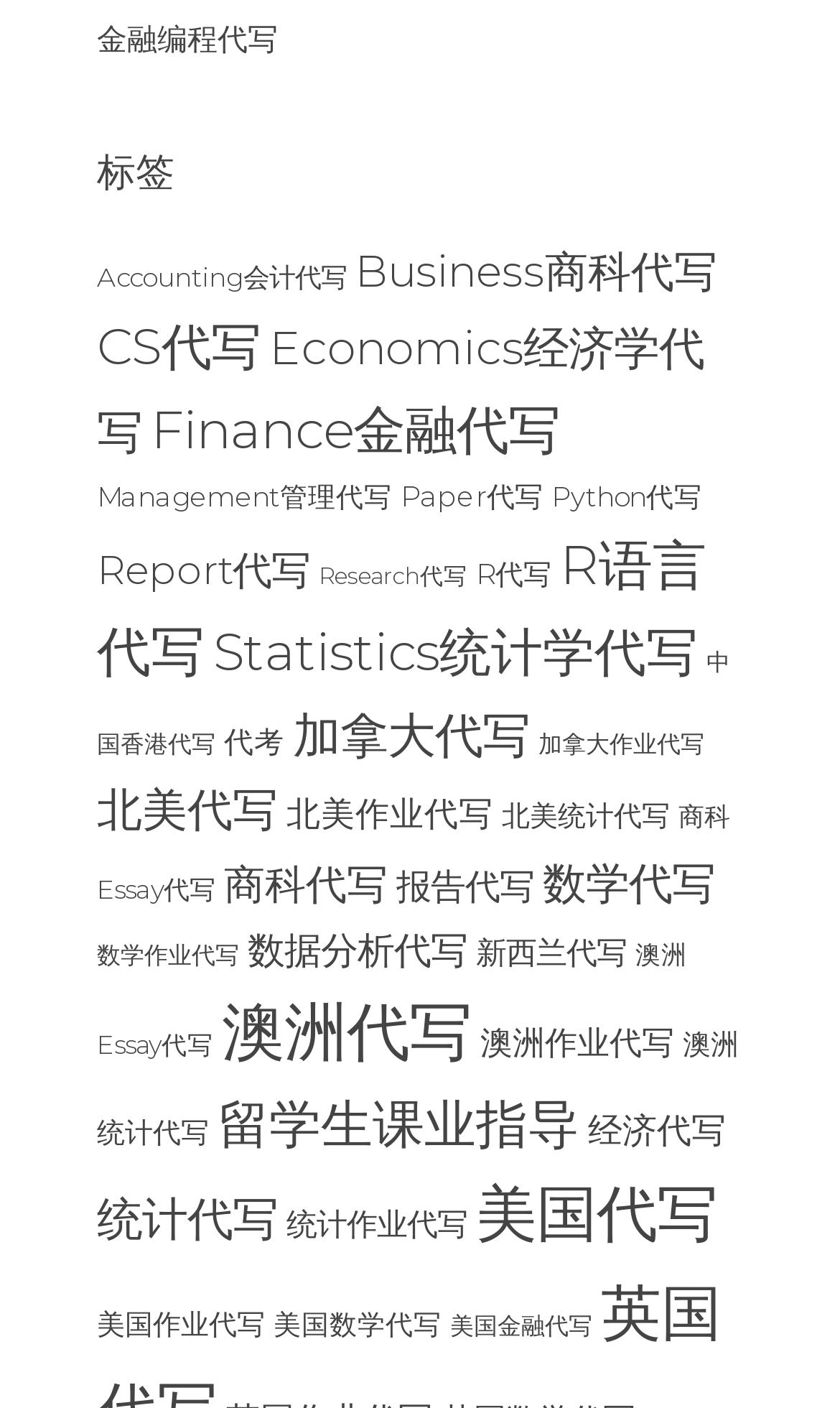Locate the bounding box coordinates of the element's region that should be clicked to carry out the following instruction: "Click on Accounting会计代写". The coordinates need to be four float numbers between 0 and 1, i.e., [left, top, right, bottom].

[0.115, 0.185, 0.413, 0.208]